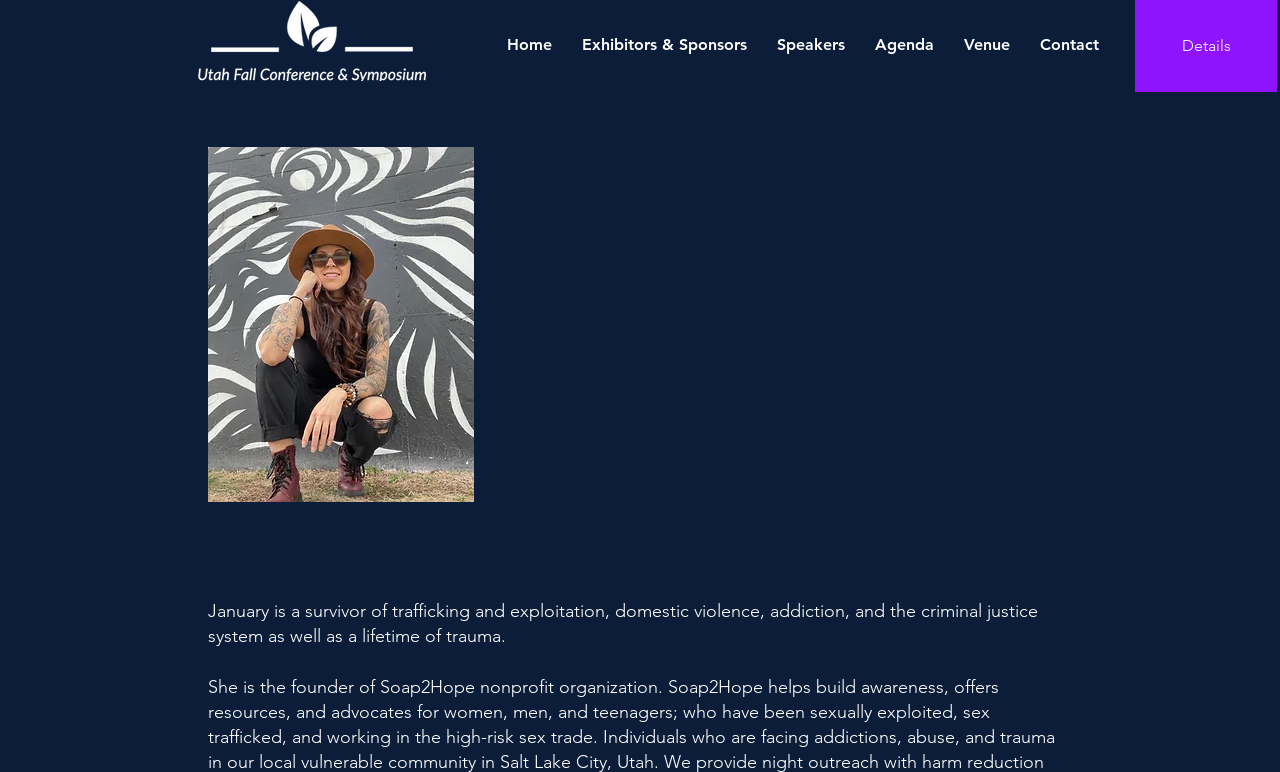What is the format of the image?
Look at the image and provide a short answer using one word or a phrase.

JPEG